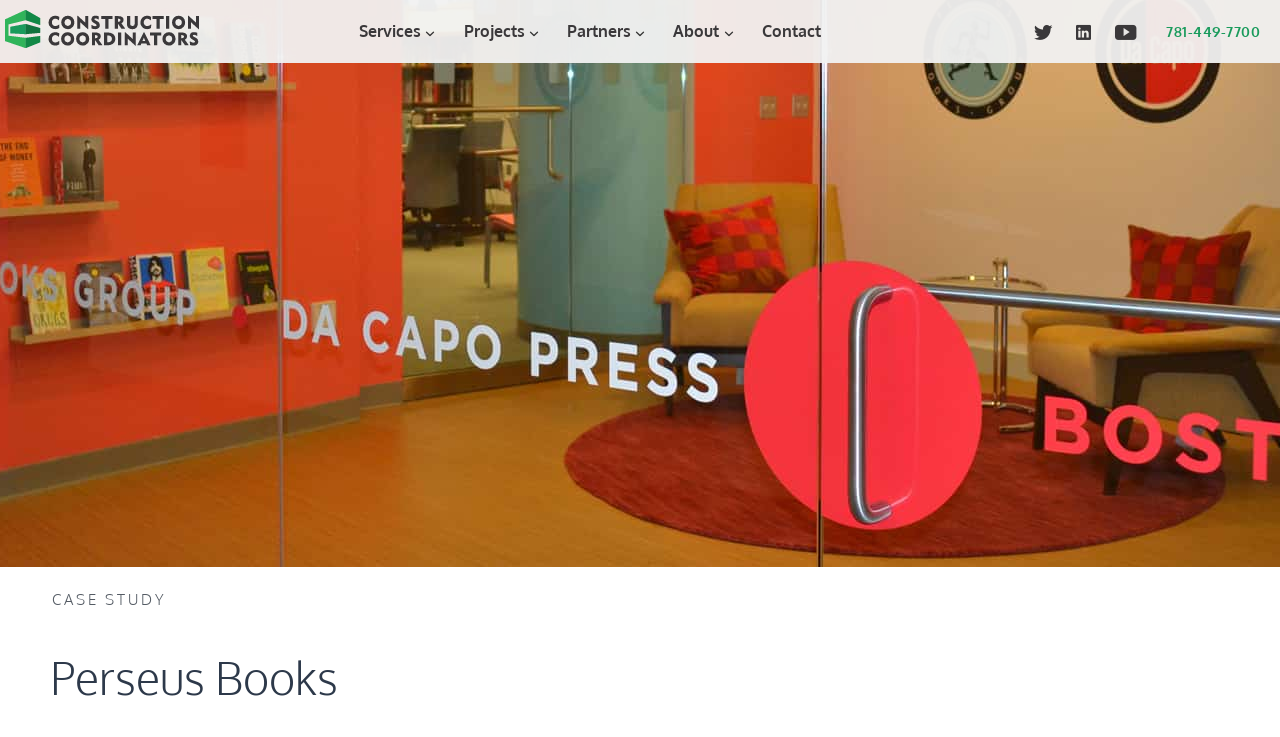Respond to the question with just a single word or phrase: 
What is the phone number?

781-449-7700